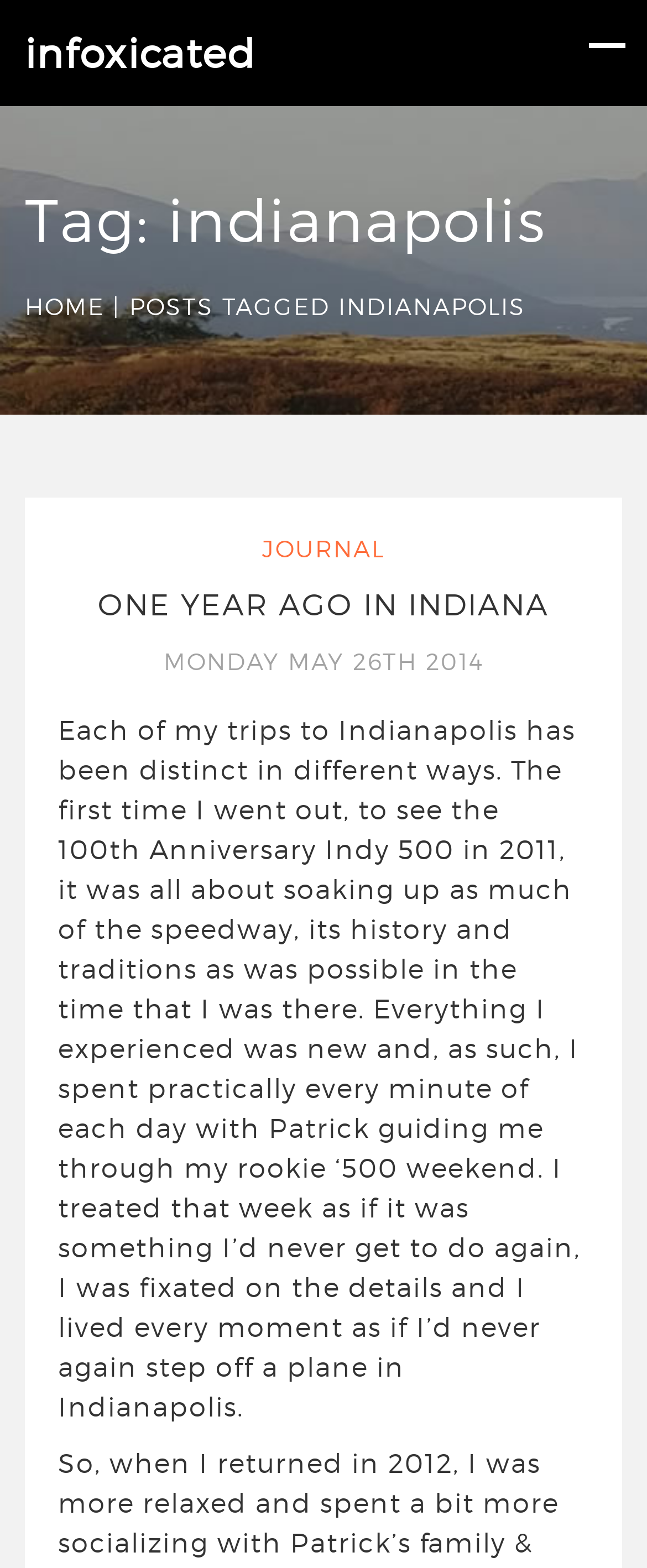Describe in detail what you see on the webpage.

The webpage is about Indianapolis, with a focus on personal experiences and stories. At the top right corner, there is a link to an external webpage. Below it, there is a heading that reads "Tag: indianapolis" which spans the entire width of the page. 

On the top left side, there are two links, "infoxicated" and "HOME", with a vertical bar separating them. To the right of the "HOME" link, there is a static text "POSTS TAGGED INDIANAPOLIS". 

Below this section, there is a link "JOURNAL" and a heading "ONE YEAR AGO IN INDIANA" which is positioned slightly to the right of the center. Underneath the heading, there is a link with the same text "ONE YEAR AGO IN INDIANA". 

Further down, there is a link "MONDAY MAY 26TH 2014" and a block of text that describes a personal experience of visiting Indianapolis, including attending the 100th Anniversary Indy 500 in 2011. The text is quite long and takes up most of the remaining space on the page.